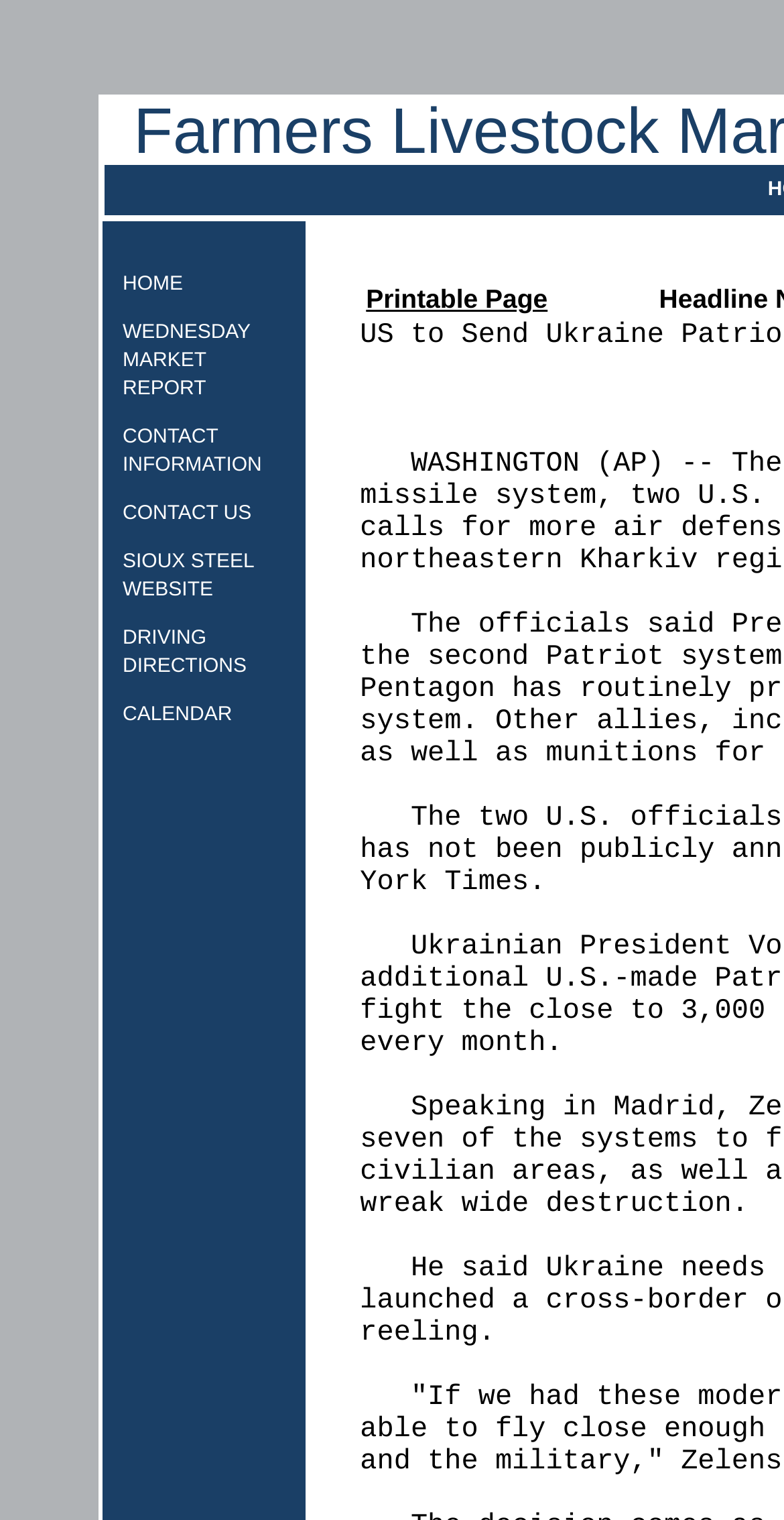Provide the bounding box coordinates of the HTML element this sentence describes: "Sioux Steel website".

[0.131, 0.355, 0.387, 0.405]